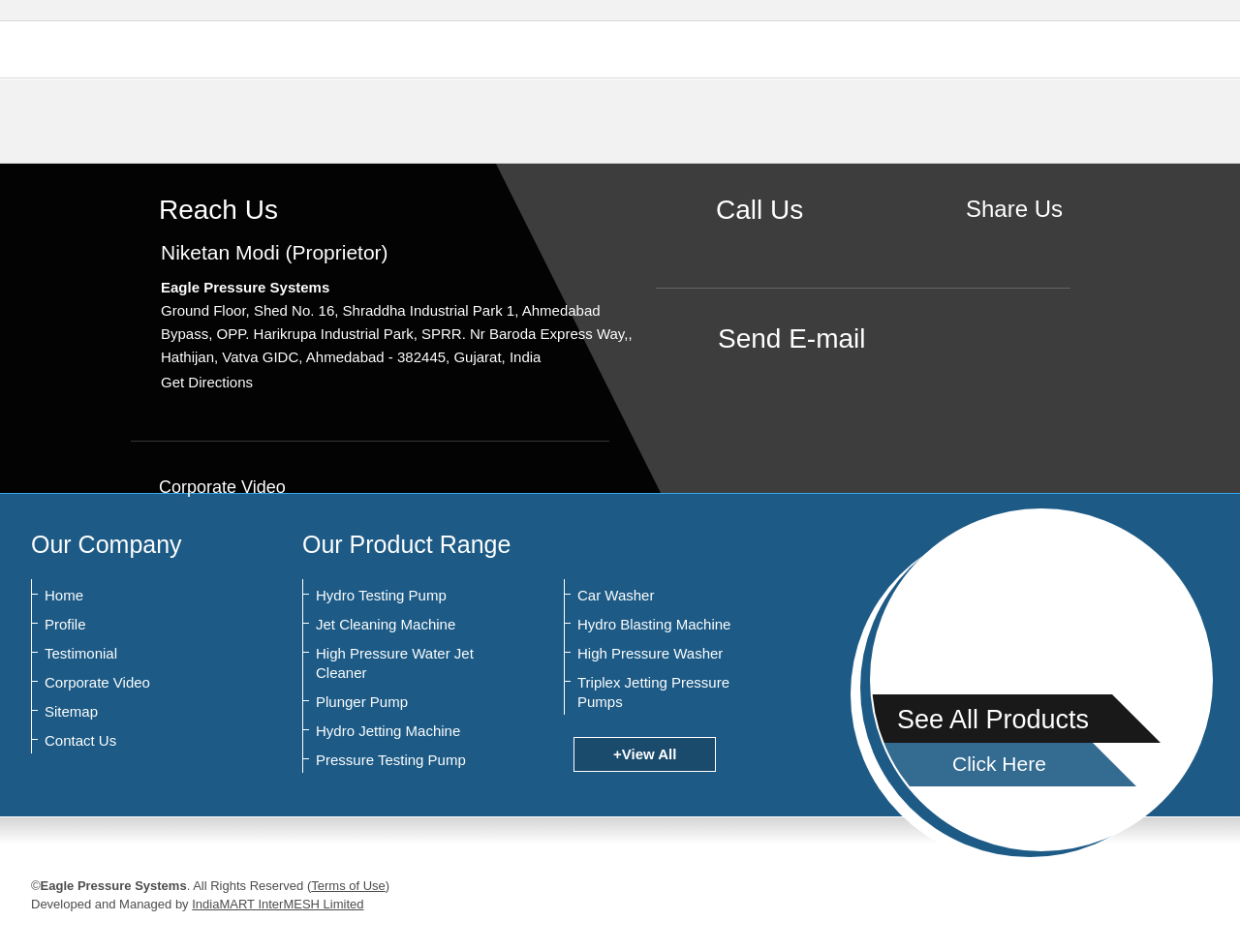Look at the image and answer the question in detail:
What is the product range of the company?

The product range of the company can be found by looking at the links under the 'Our Product Range' section, which includes products such as Hydro Testing Pump, Jet Cleaning Machine, High Pressure Water Jet Cleaner, and more.